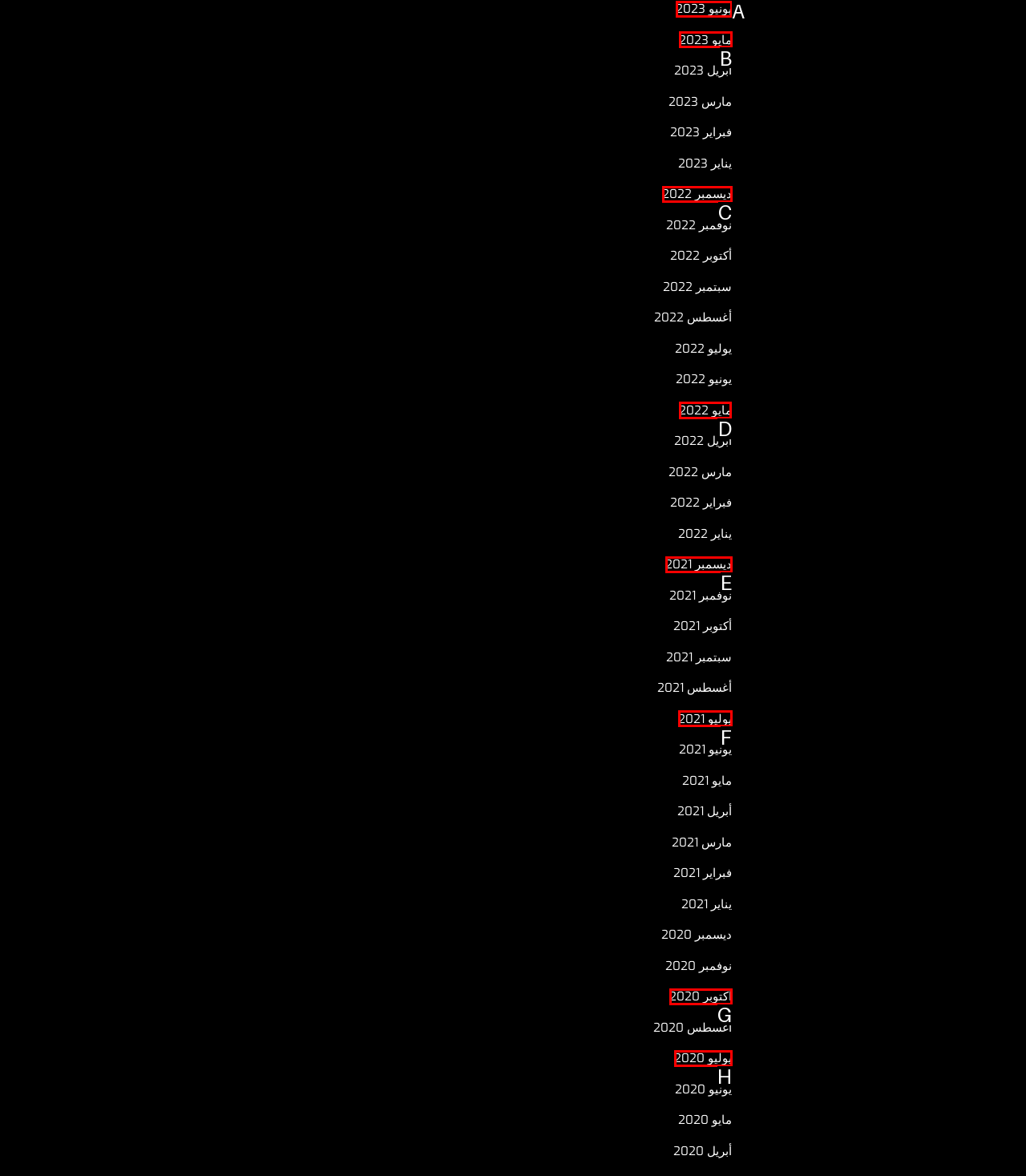Determine which HTML element to click for this task: view May 2022 Provide the letter of the selected choice.

D